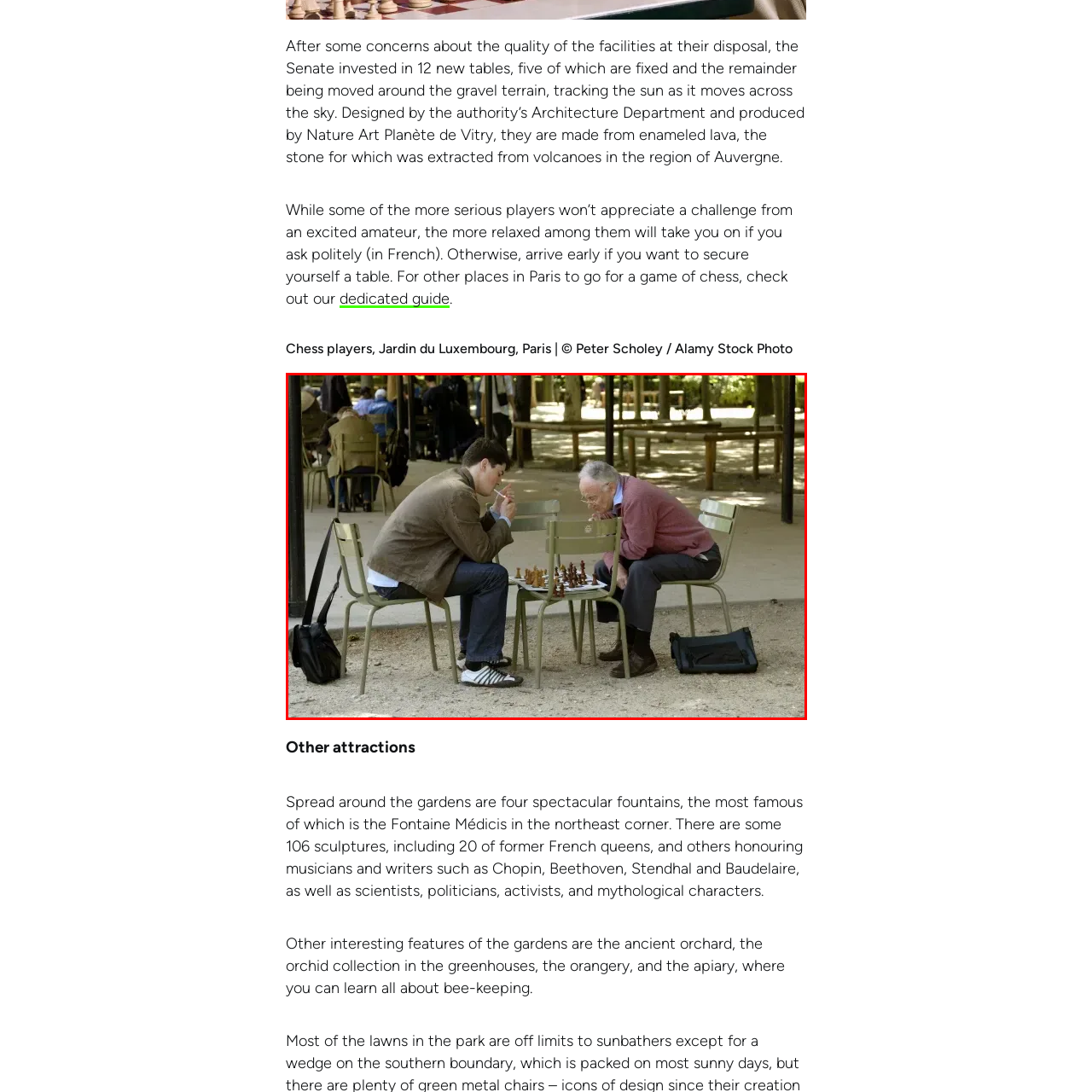Elaborate on the scene depicted inside the red bounding box.

In a serene setting at the Jardin du Luxembourg in Paris, two chess players engage in an intense match, embodying the park's rich tradition of outdoor gaming. The younger player, deep in thought and concentration, sits across from an older gentleman, who leans forward, carefully contemplating his next move. Their chessboard, poised between them, is surrounded by intricately carved wooden pieces, showcasing their commitment to the game. The surrounding ambiance is lively, with other chess enthusiasts immersed in their matches, all under the charming canopy of trees. This image captures the essence of leisurely afternoons in Paris, where the art of chess is celebrated amidst the beauty of the gardens.